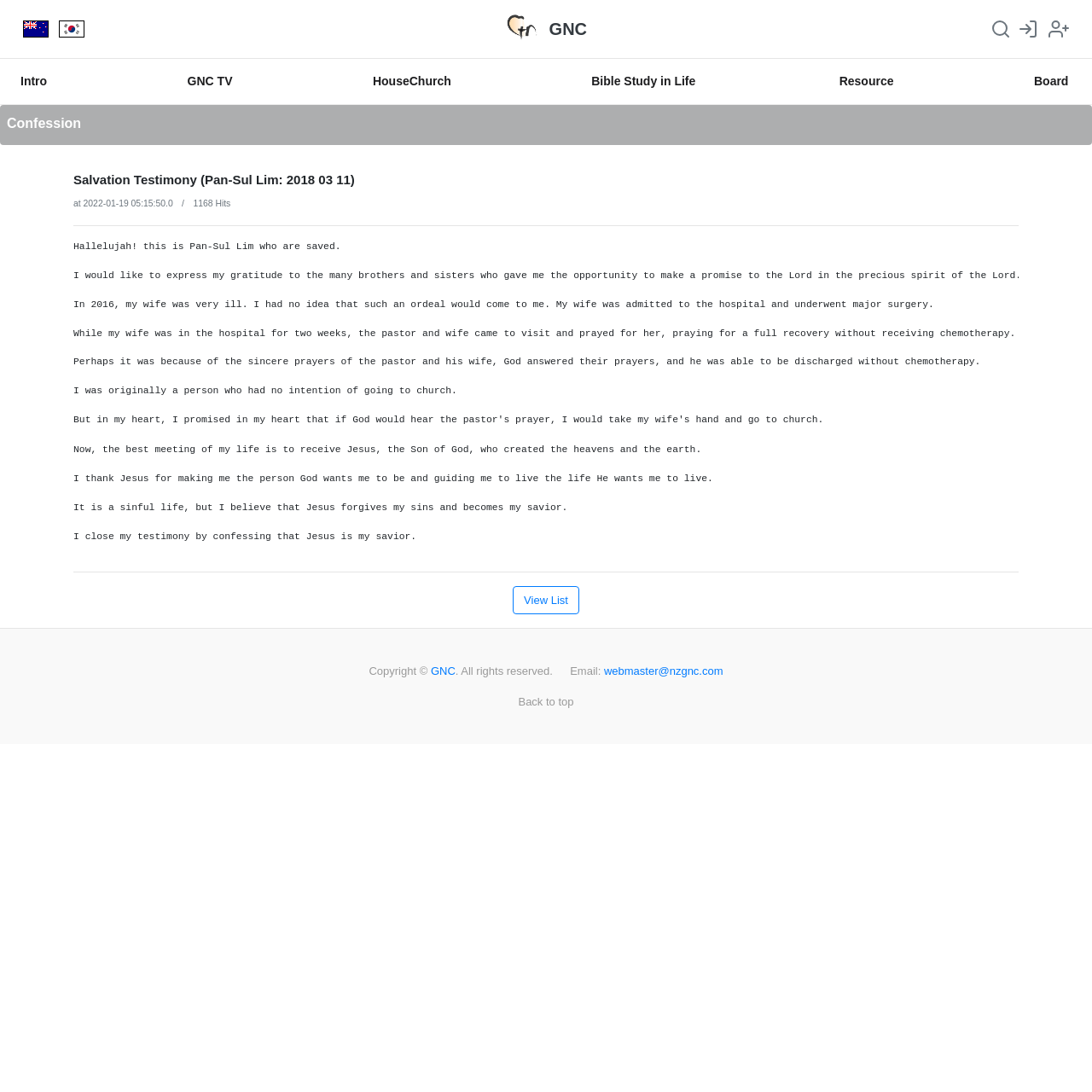What is the copyright information at the bottom of the webpage?
Give a thorough and detailed response to the question.

The copyright information is located at the bottom of the webpage, as indicated by the 'Copyright ©' text followed by a link to 'GNC' and the phrase 'All rights reserved.'.